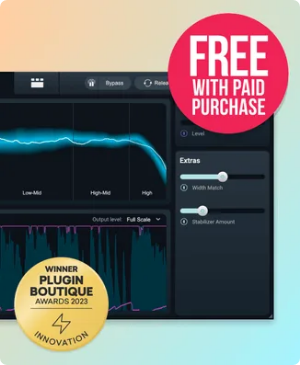How many frequency ranges can be adjusted in this software?
Look at the screenshot and provide an in-depth answer.

The interface includes controls for adjusting levels across low, mid, and high frequencies, allowing users to fine-tune their sound with customizable settings.